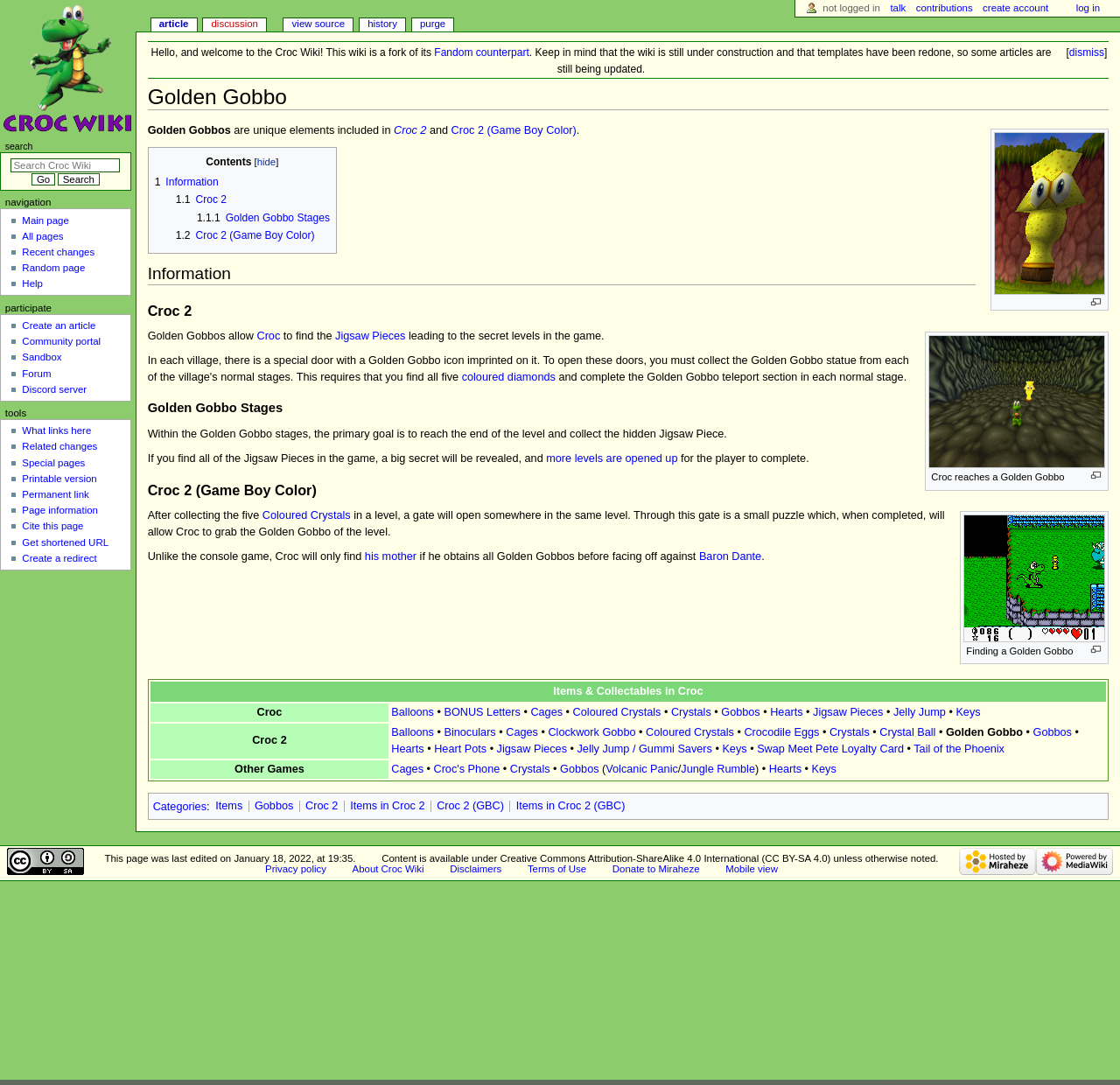Present a detailed account of what is displayed on the webpage.

This webpage is about Golden Gobbos in the Croc series, specifically in Croc 2 and Croc 2 (Game Boy Color). At the top, there is a welcome message and a link to the Fandom counterpart. Below that, there is a heading "Golden Gobbo" and a navigation menu on the left side. 

On the right side, there is an image with a caption, and below it, there is a paragraph explaining what Golden Gobbos are and their purpose in the game. 

Further down, there are several sections, including "Information", "Croc 2", "Golden Gobbo Stages", and "Croc 2 (Game Boy Color)". Each section has its own heading and contains text and links related to the topic. There are also images and figures with captions throughout these sections.

In the "Information" section, there is a link to "Croc 2" and a paragraph explaining how Golden Gobbos allow Croc to find Jigsaw Pieces, leading to secret levels in the game. 

In the "Croc 2" section, there is an image with a caption, and below it, there is a paragraph explaining how Golden Gobbos are used to find Jigsaw Pieces in the game. 

In the "Golden Gobbo Stages" section, there is a paragraph explaining the primary goal of the Golden Gobbo stages, which is to reach the end of the level and collect the hidden Jigsaw Piece. 

In the "Croc 2 (Game Boy Color)" section, there is an image with a caption, and below it, there is a paragraph explaining how to obtain Golden Gobbos in the Game Boy Color version of the game. 

At the bottom of the page, there is a table listing items and collectibles in Croc, including Balloons, BONUS Letters, Cages, Coloured Crystals, Crystals, Gobbos, Hearts, Jigsaw Pieces, Jelly Jump, and Keys.